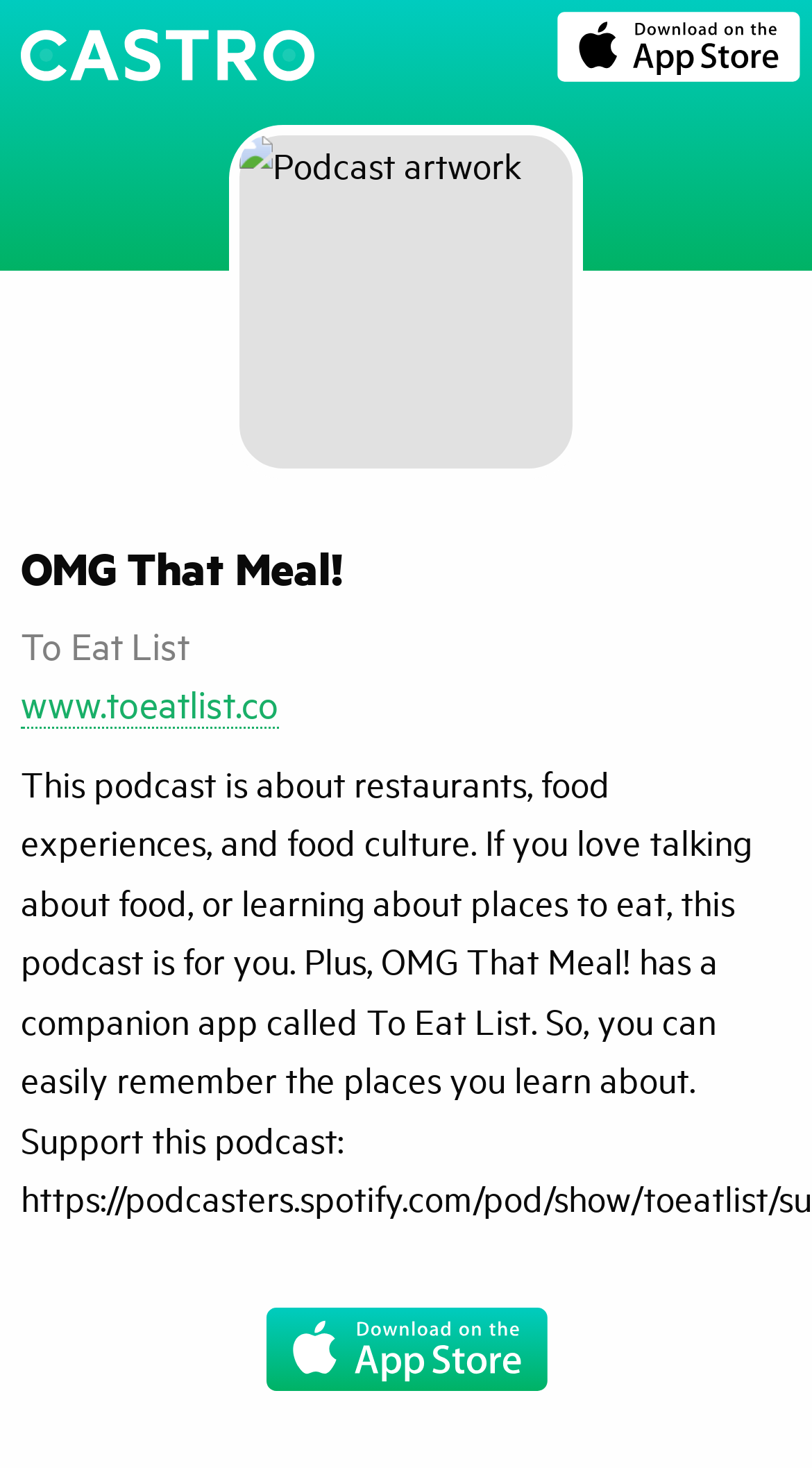Summarize the webpage comprehensively, mentioning all visible components.

This webpage is about a podcast called "OMG That Meal!" that focuses on restaurants, food experiences, and food culture. At the top left of the page, there is a link with an accompanying image, both of which are not labeled. 

To the right of this link, there is a prominent image of the podcast's artwork. Below the top-left link, there is a group of elements that includes three headings. The first heading displays the title "OMG That Meal!", followed by "To Eat List" and then "www.toeatlist.co", which is also a clickable link. 

On the top right of the page, there is a link to "Download on the App Store" with an accompanying image. This link is repeated at the bottom of the page, with a slightly smaller image. There are a total of two links to "Download on the App Store" and three images on the page.